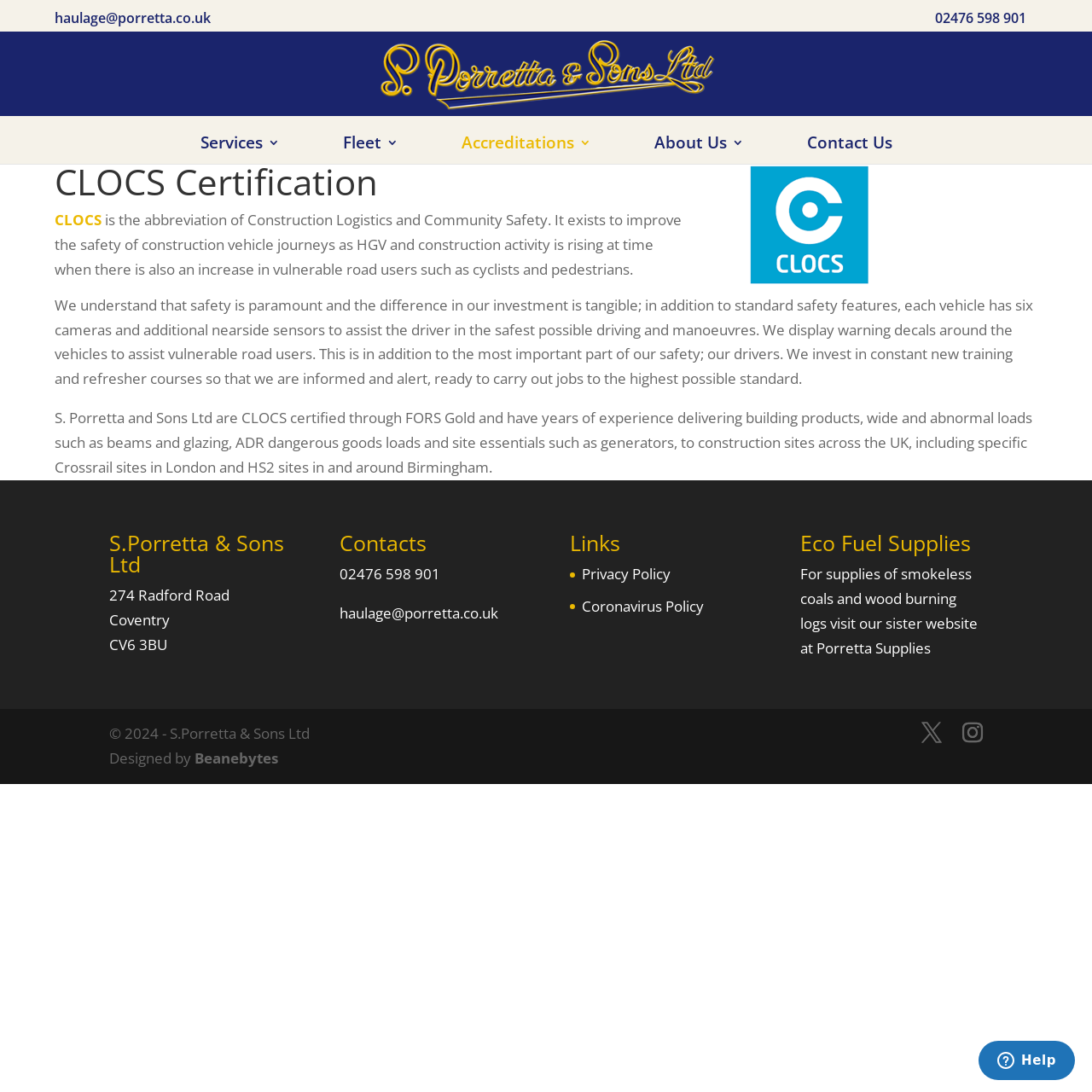Use a single word or phrase to answer the question: What is the purpose of CLOCS certification?

Improve safety of construction vehicle journeys